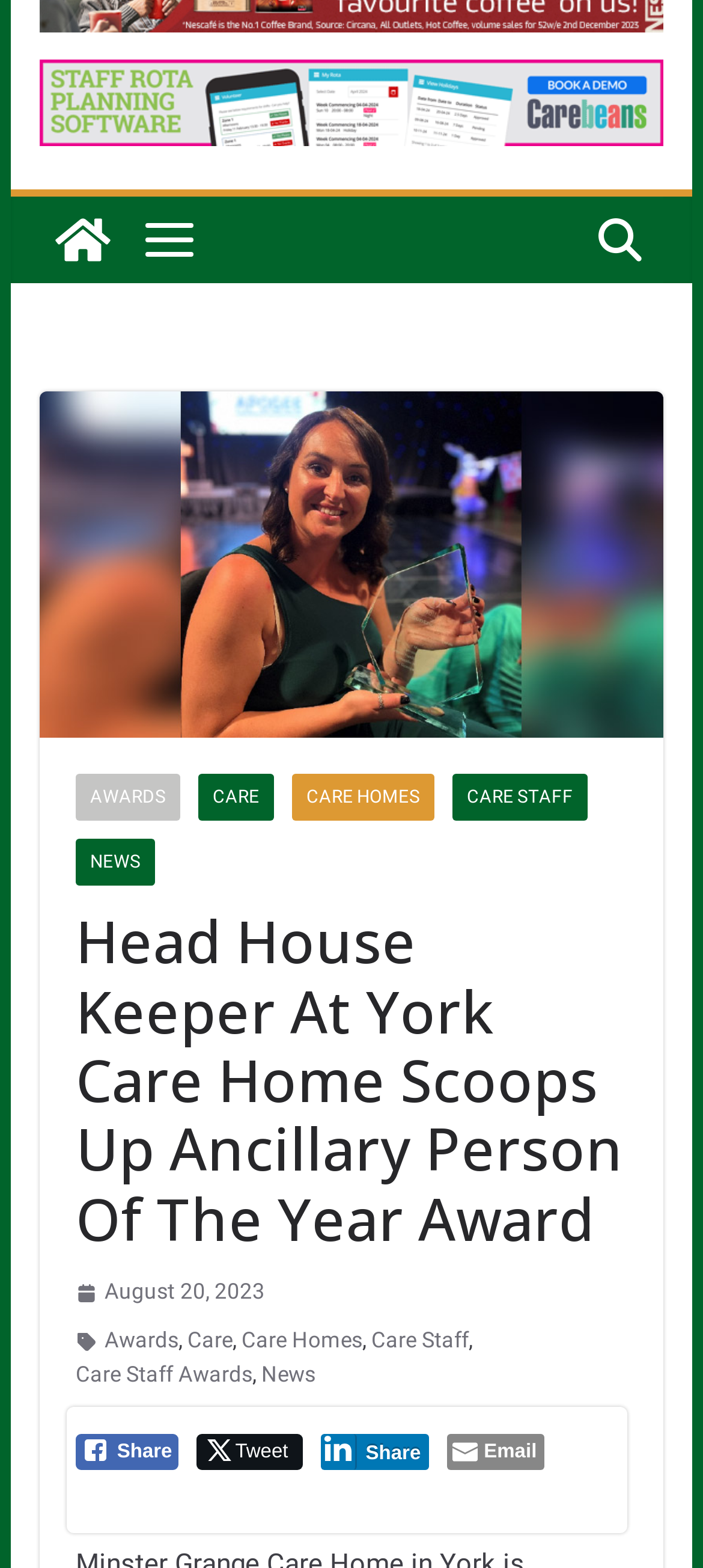Find the bounding box coordinates for the UI element that matches this description: "Care".

[0.282, 0.494, 0.389, 0.524]